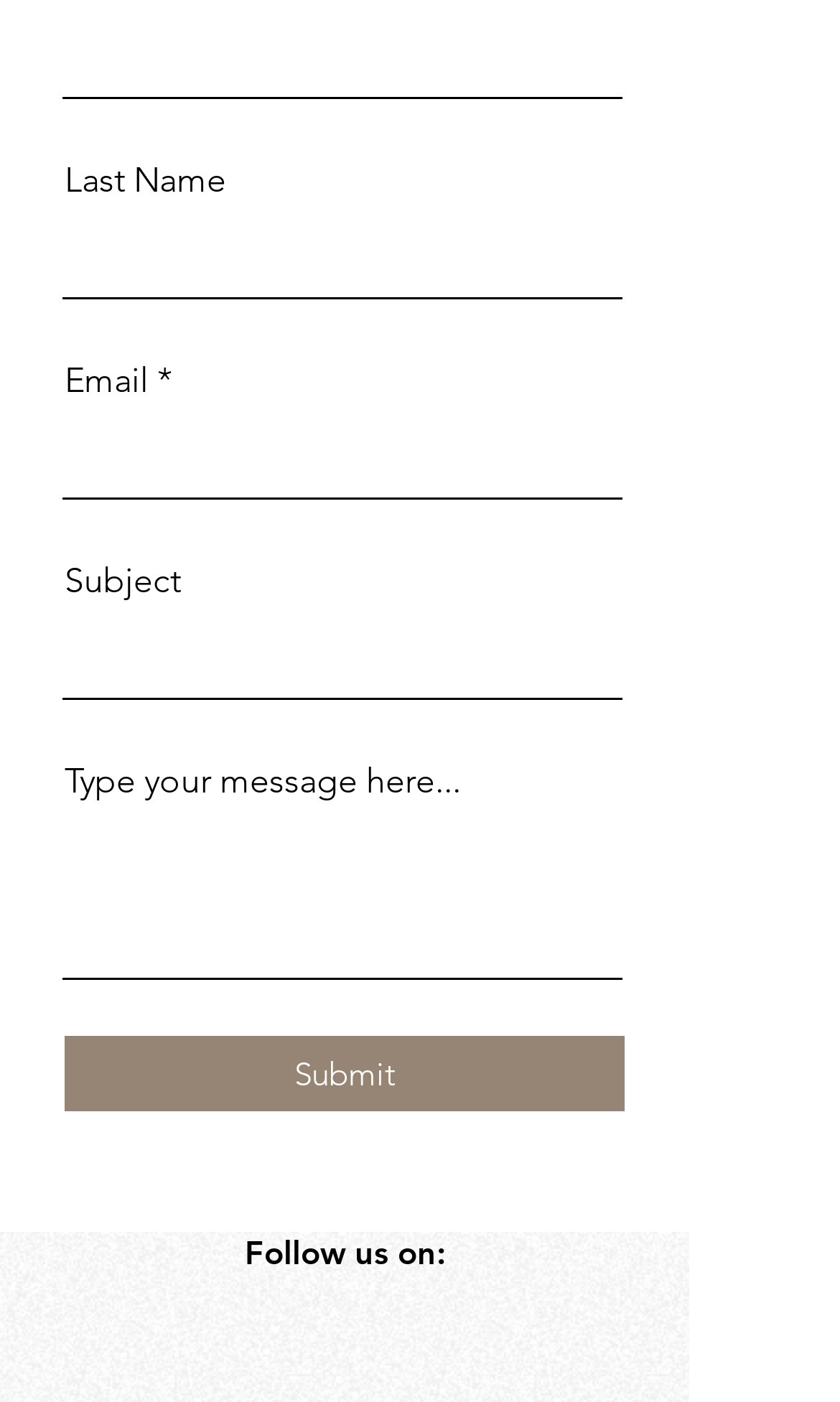Identify the bounding box coordinates of the section that should be clicked to achieve the task described: "Follow us on Instagram".

[0.192, 0.921, 0.282, 0.975]